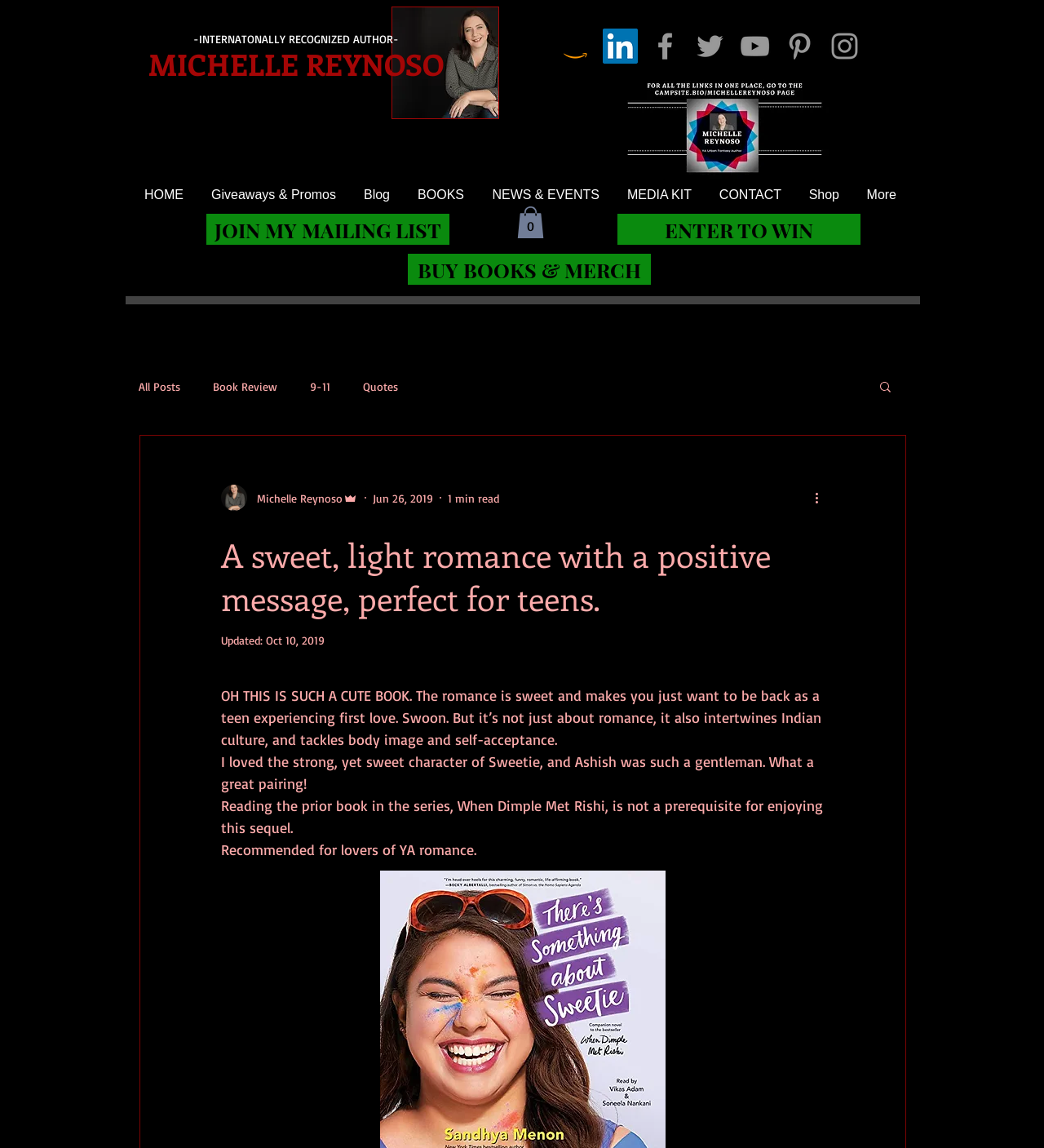Can you show the bounding box coordinates of the region to click on to complete the task described in the instruction: "Click the 'JOIN MY MAILING LIST' button"?

[0.197, 0.186, 0.431, 0.214]